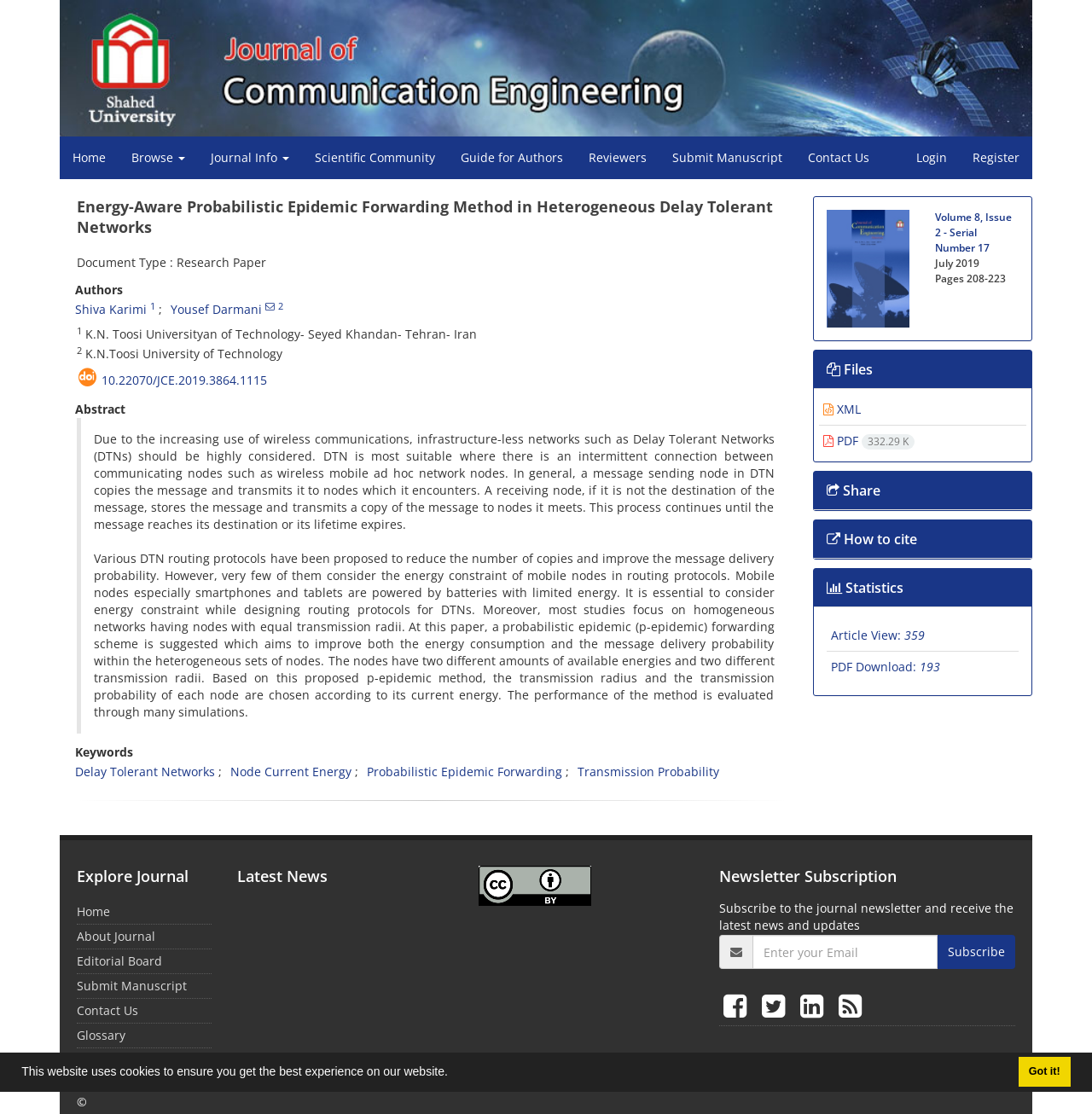Pinpoint the bounding box coordinates of the clickable area needed to execute the instruction: "Subscribe to the journal newsletter". The coordinates should be specified as four float numbers between 0 and 1, i.e., [left, top, right, bottom].

[0.859, 0.84, 0.93, 0.87]